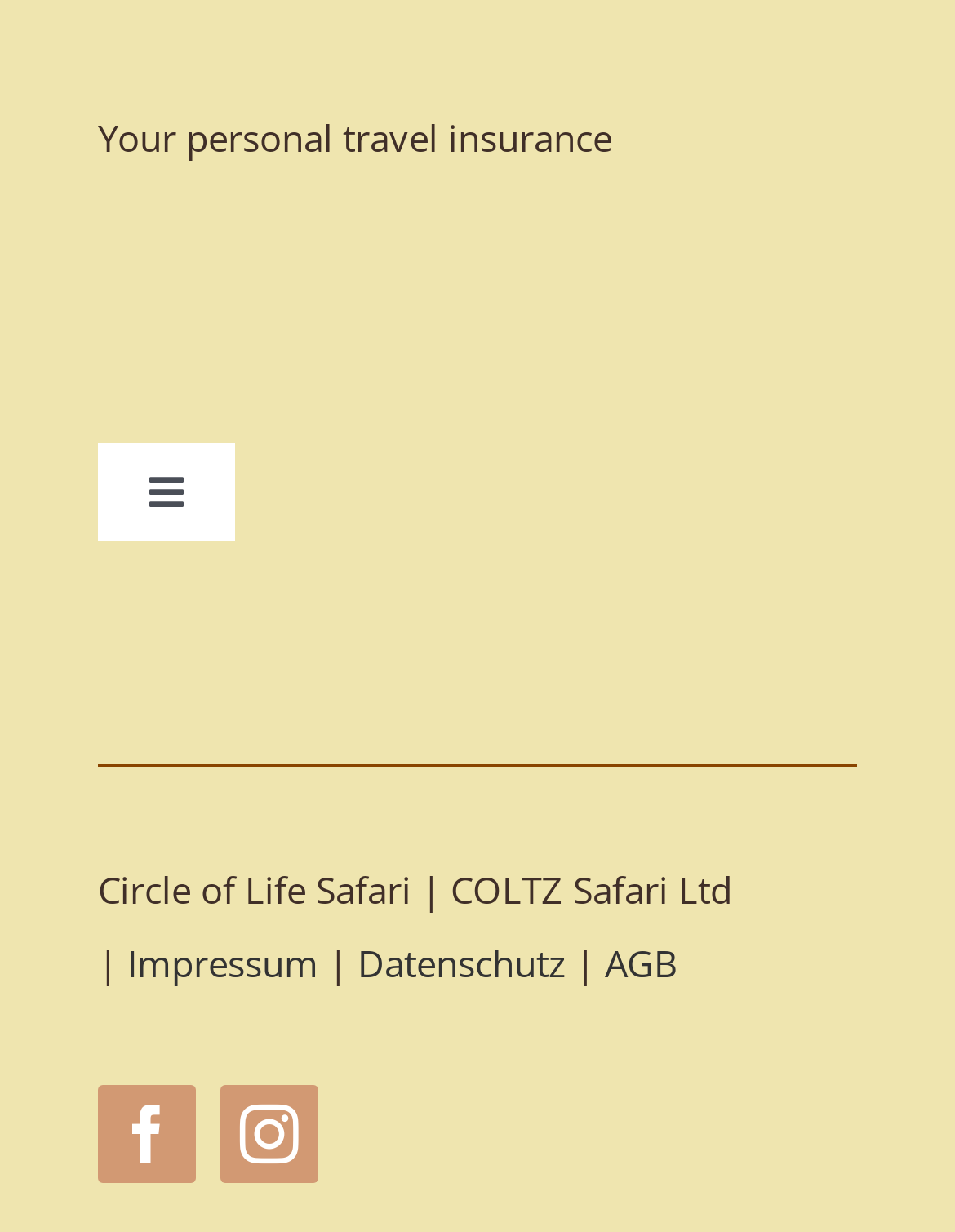Locate the bounding box of the UI element defined by this description: "aria-label="facebook" title="Facebook"". The coordinates should be given as four float numbers between 0 and 1, formatted as [left, top, right, bottom].

[0.103, 0.88, 0.205, 0.96]